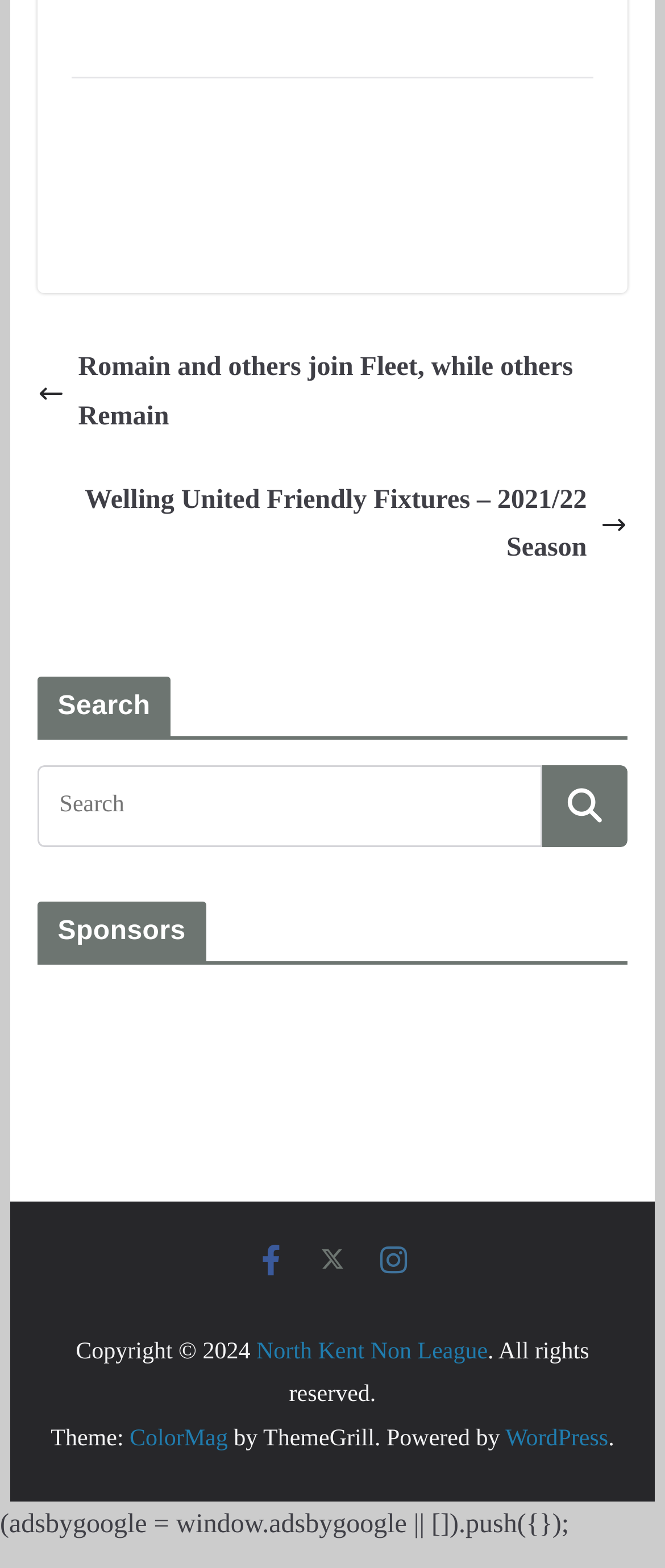Find and provide the bounding box coordinates for the UI element described with: "name="s" placeholder="Search"".

[0.056, 0.488, 0.816, 0.541]